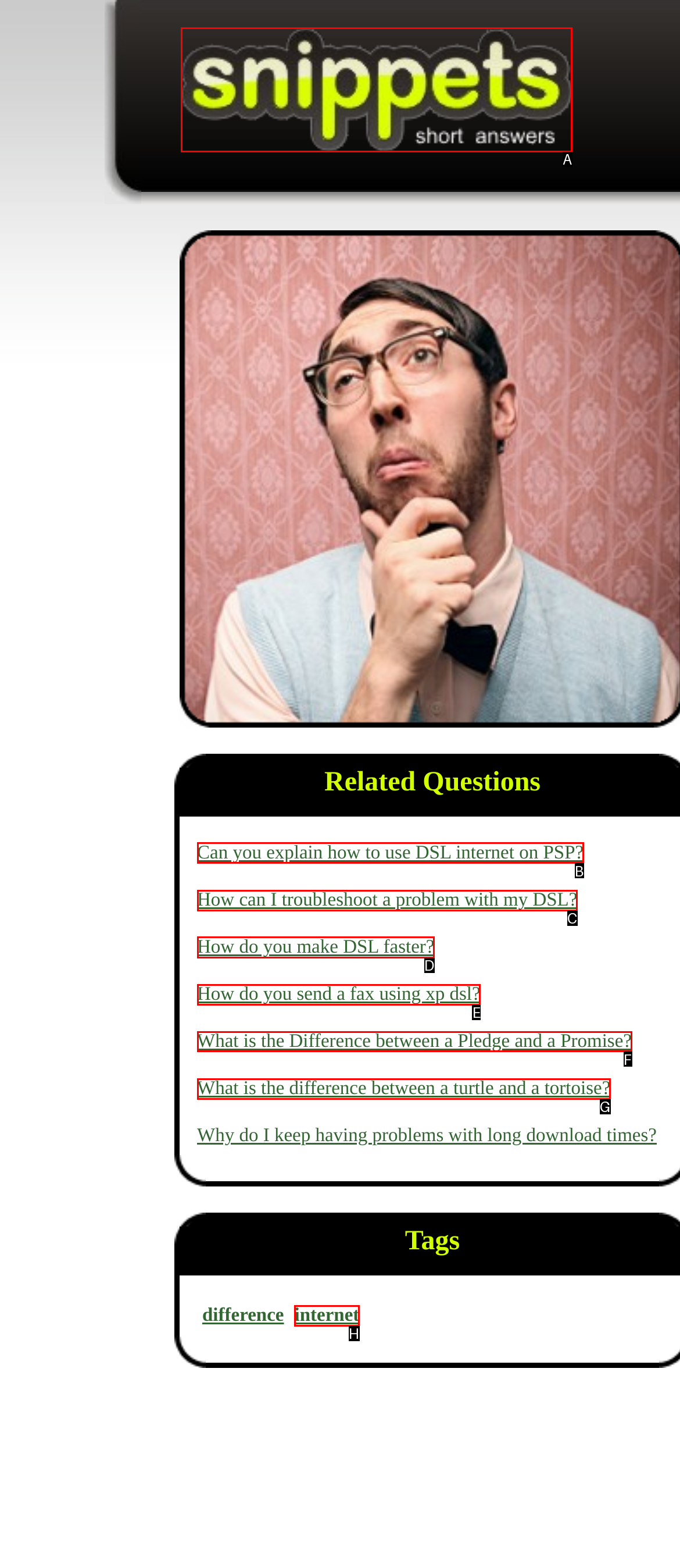Select the option that aligns with the description: parent_node: login register
Respond with the letter of the correct choice from the given options.

A